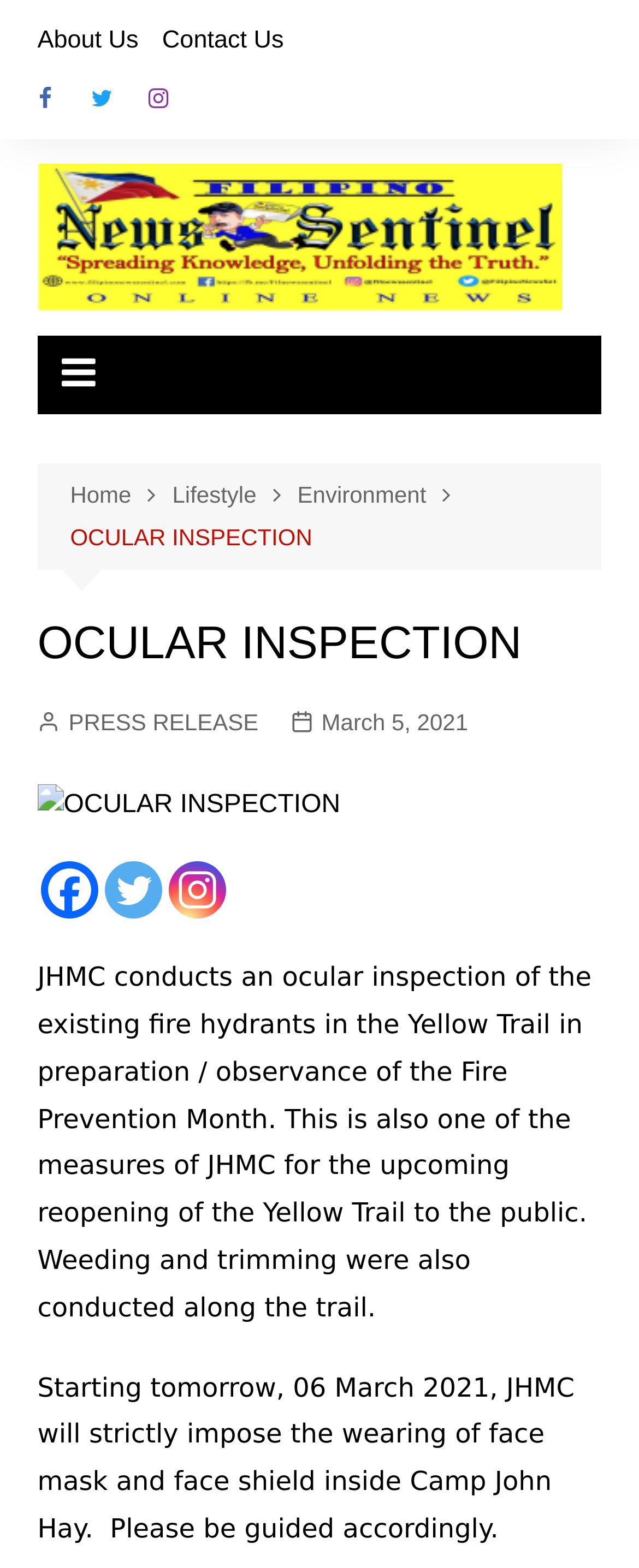Identify the bounding box coordinates of the clickable region necessary to fulfill the following instruction: "Read the article". The bounding box coordinates should be four float numbers between 0 and 1, i.e., [left, top, right, bottom].

[0.058, 0.395, 0.942, 0.991]